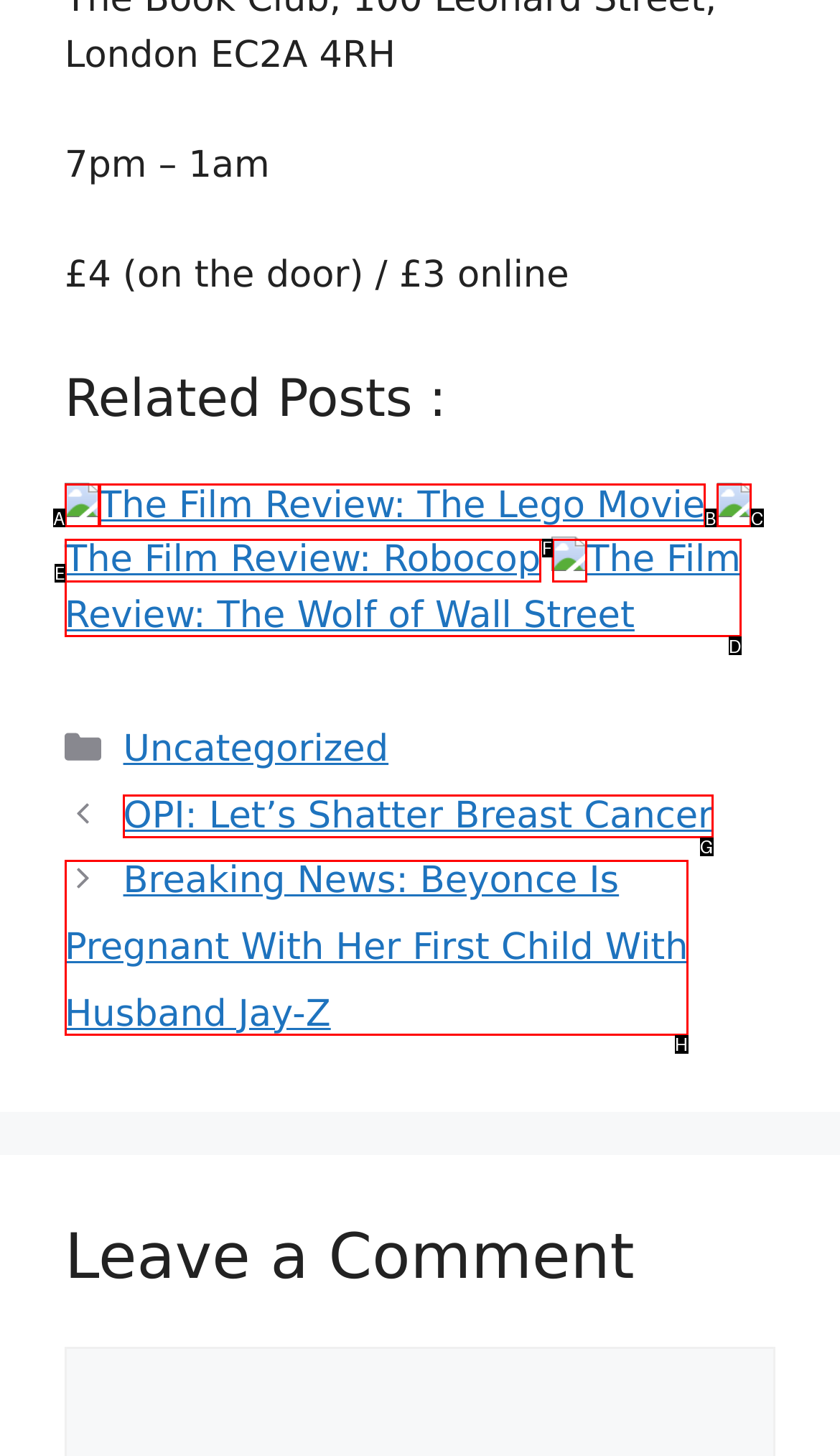Identify the HTML element I need to click to complete this task: View post: Breaking News: Beyonce Is Pregnant With Her First Child With Husband Jay-Z Provide the option's letter from the available choices.

H